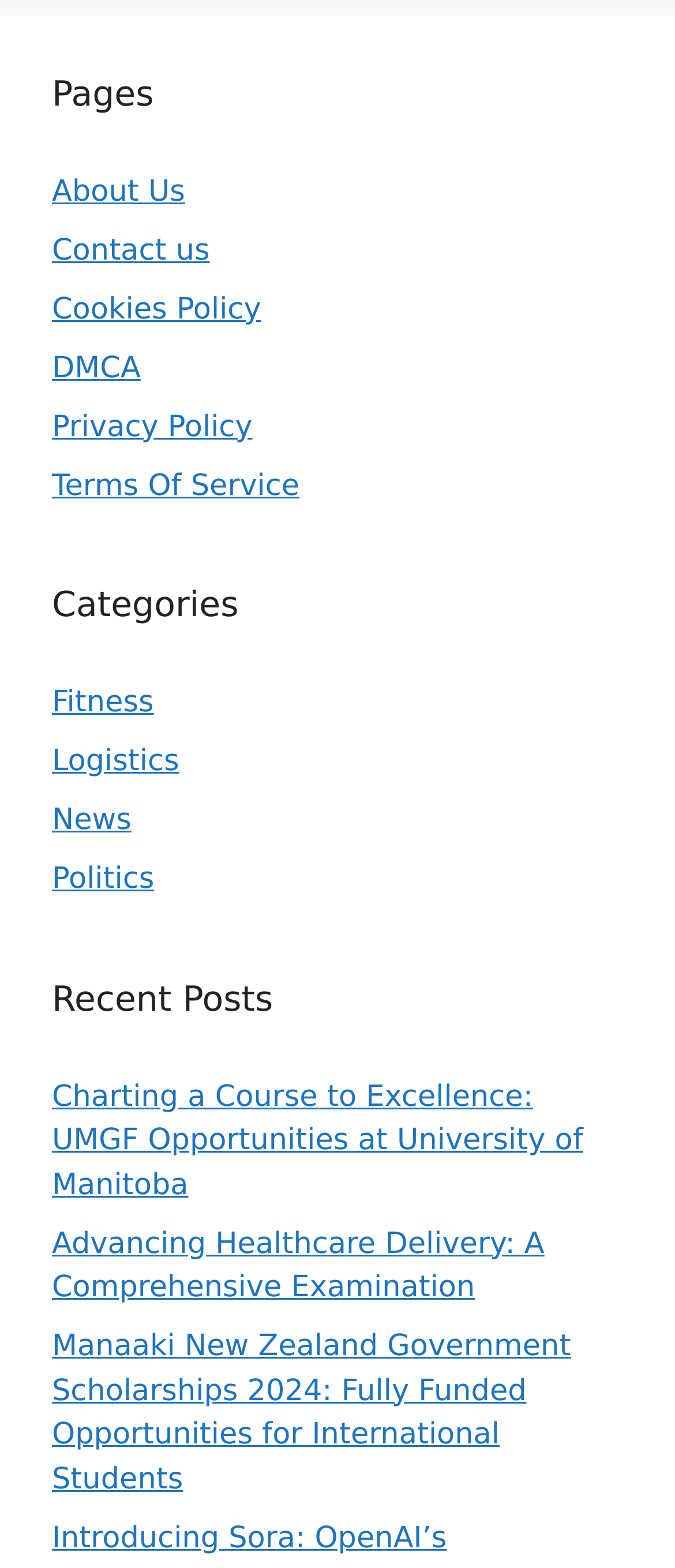Please identify the bounding box coordinates of the clickable area that will fulfill the following instruction: "Search for something". The coordinates should be in the format of four float numbers between 0 and 1, i.e., [left, top, right, bottom].

None